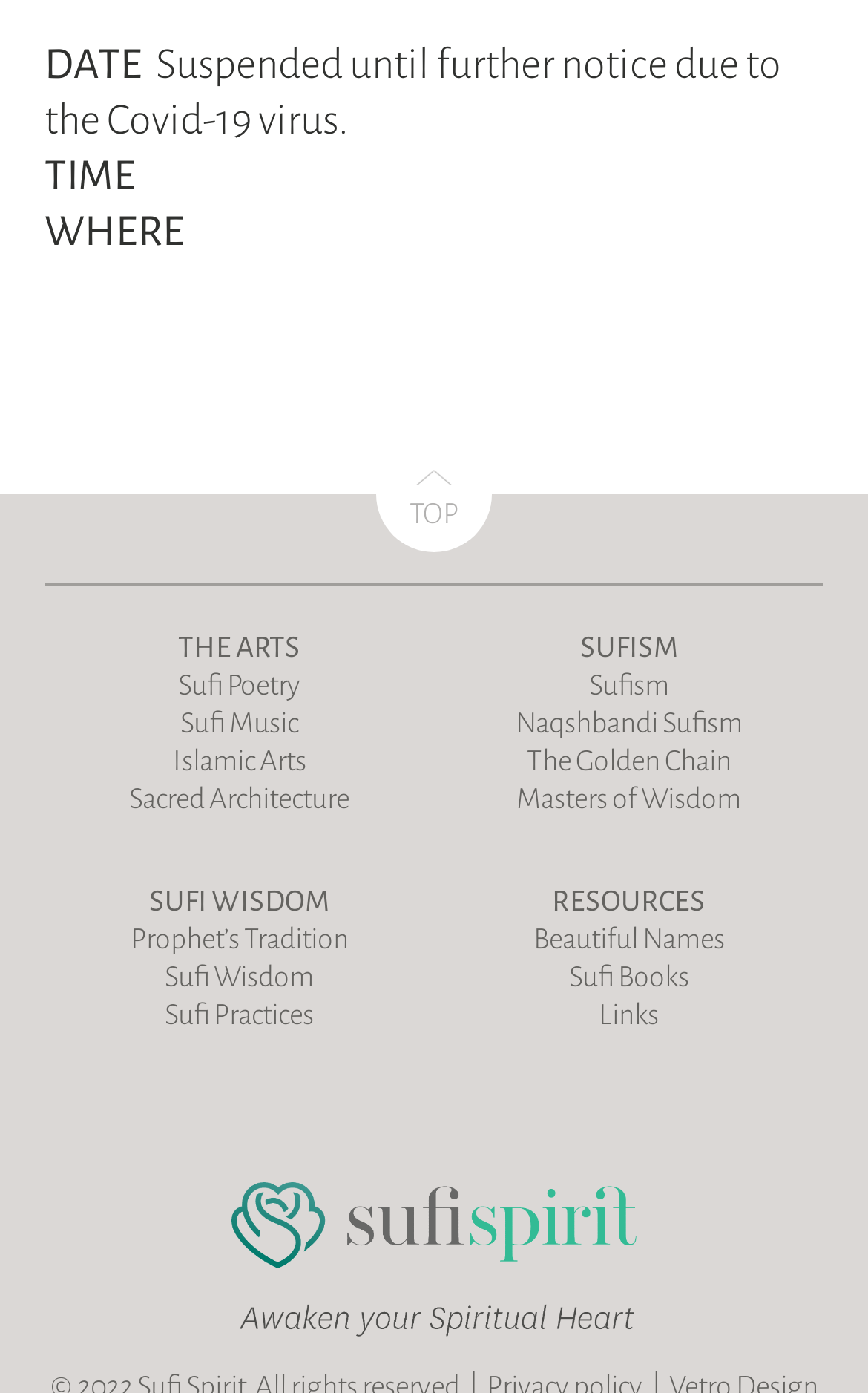Please give the bounding box coordinates of the area that should be clicked to fulfill the following instruction: "Click on TOP". The coordinates should be in the format of four float numbers from 0 to 1, i.e., [left, top, right, bottom].

[0.433, 0.314, 0.567, 0.397]